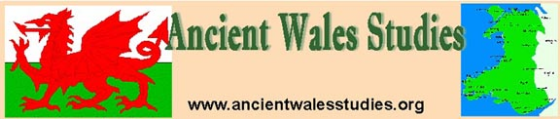What is the website link of the organization?
Answer the question with as much detail as possible.

The website link 'www.ancientwalesstudies.org' is displayed below the title, inviting viewers to explore more about the organization's work and research in ancient Welsh studies.